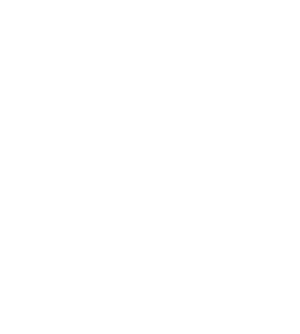Explain the image with as much detail as possible.

The image illustrates a significant development in international relations, highlighting the achievements of the Confucius Institute at Addis Ababa University (AAU). Celebrated for its decade-long contribution, the institute plays a vital role in enhancing the cultural and educational ties between China and Ethiopia. This accomplishment is particularly relevant in the context of China's Belt and Road Initiative, which aims to strengthen global partnerships. The recognition received by the Confucius Institute reflects the growing appreciation for educational collaboration as a means to foster understanding and diplomacy between nations.